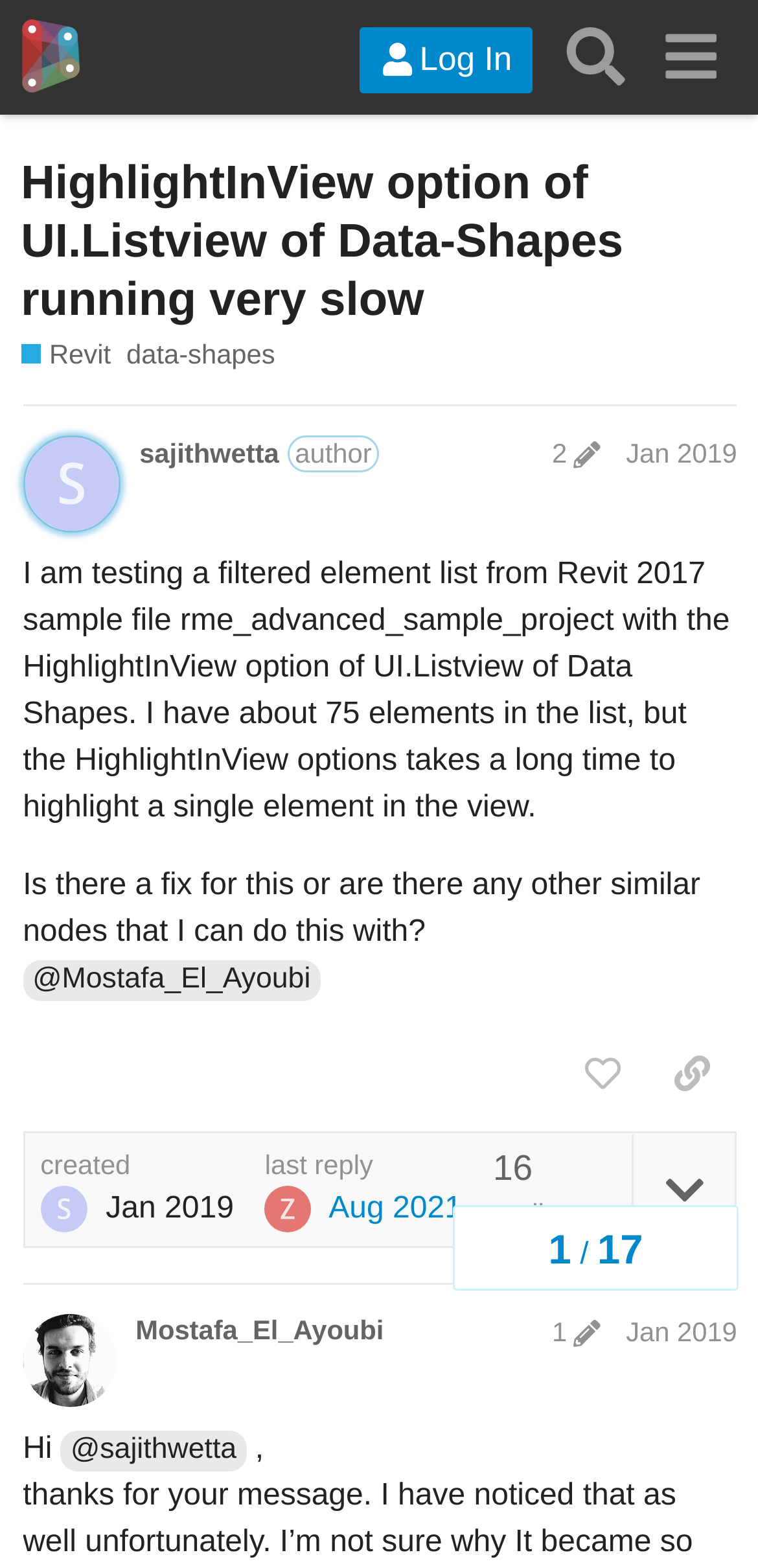Describe all the key features and sections of the webpage thoroughly.

This webpage appears to be a forum post discussion page. At the top, there is a header section with links to "Dynamo" and "Revit", as well as buttons for "Log In" and "Search". Below the header, there is a heading that reads "HighlightInView option of UI.Listview of Data-Shapes running very slow - Revit - Dynamo".

The main content of the page is a discussion thread between two users, "sajithwetta" and "Mostafa_El_Ayoubi". The original post by "sajithwetta" is located near the top of the page and describes an issue with the "HighlightInView" option taking a long time to highlight a single element in the view. The post also asks if there is a fix for this issue or if there are other similar nodes that can be used.

Below the original post, there are several buttons and links, including a "like this post" button, a "copy a link to this post to clipboard" button, and a link to the user's profile. There is also a section that displays the post's creation date and time, as well as the number of replies.

The first reply to the post is from "Mostafa_El_Ayoubi" and is located below the original post. The reply is a short message that starts with "Hi" and addresses the original poster. Below the reply, there are again several buttons and links, including a "post edit history" button and a link to the user's profile.

Throughout the page, there are several images, including icons for the "Dynamo" and "Revit" links, as well as images for the "like this post" and "copy a link to this post to clipboard" buttons. There are also several generic elements that display dates and times, such as the creation date and time of the post and the reply.